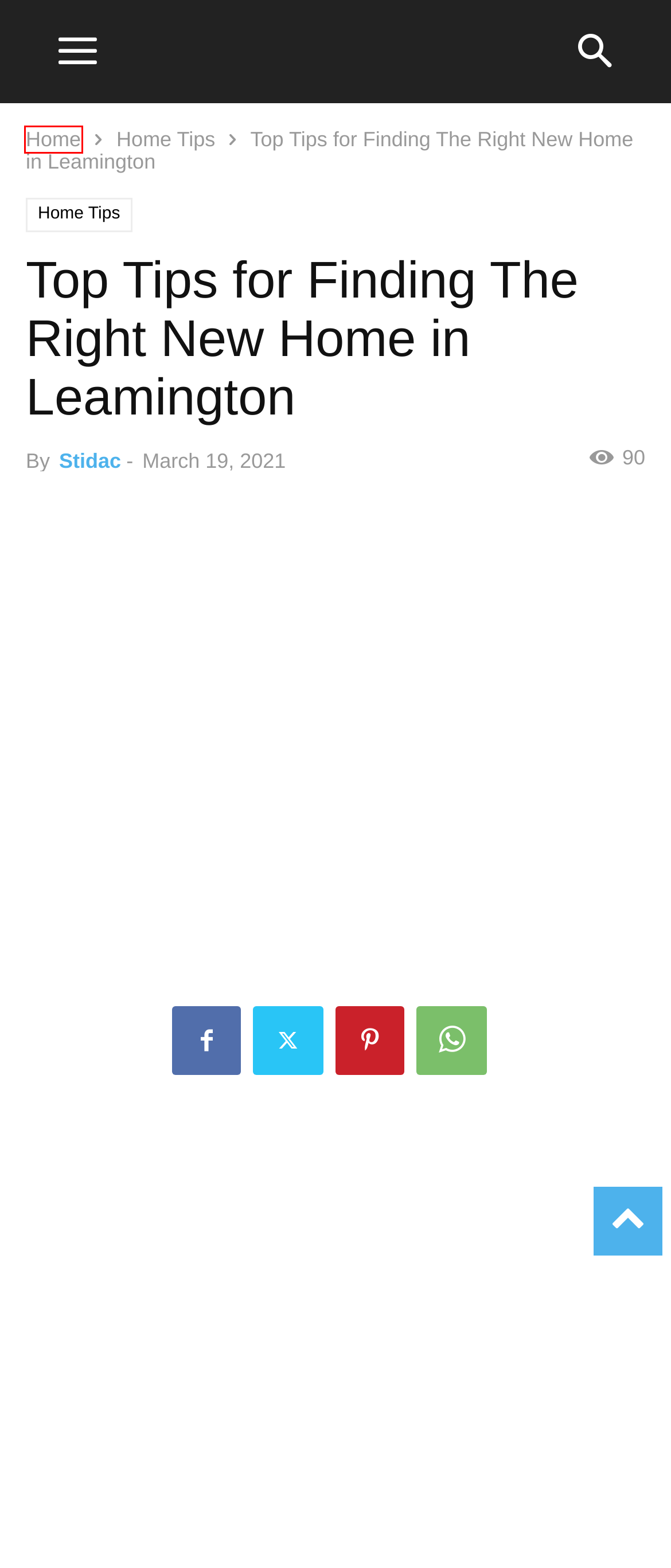Given a screenshot of a webpage with a red bounding box highlighting a UI element, choose the description that best corresponds to the new webpage after clicking the element within the red bounding box. Here are your options:
A. Home Tips and Plans - RooHome.com
B. Advertising - Home Design & Improvement
C. RooHome – Your Home Design & Plans
D. Luxury and Ergonomics: Discover the Finest Executive Chairs in the Philippines - RooHome
E. finding the right new home Designs and Plans - RooHome.com
F. About Us - Home Design & Improvement
G. finding the right new home tips Designs and Plans - RooHome.com
H. Homepage - Roohome | Home Design & Plans

H